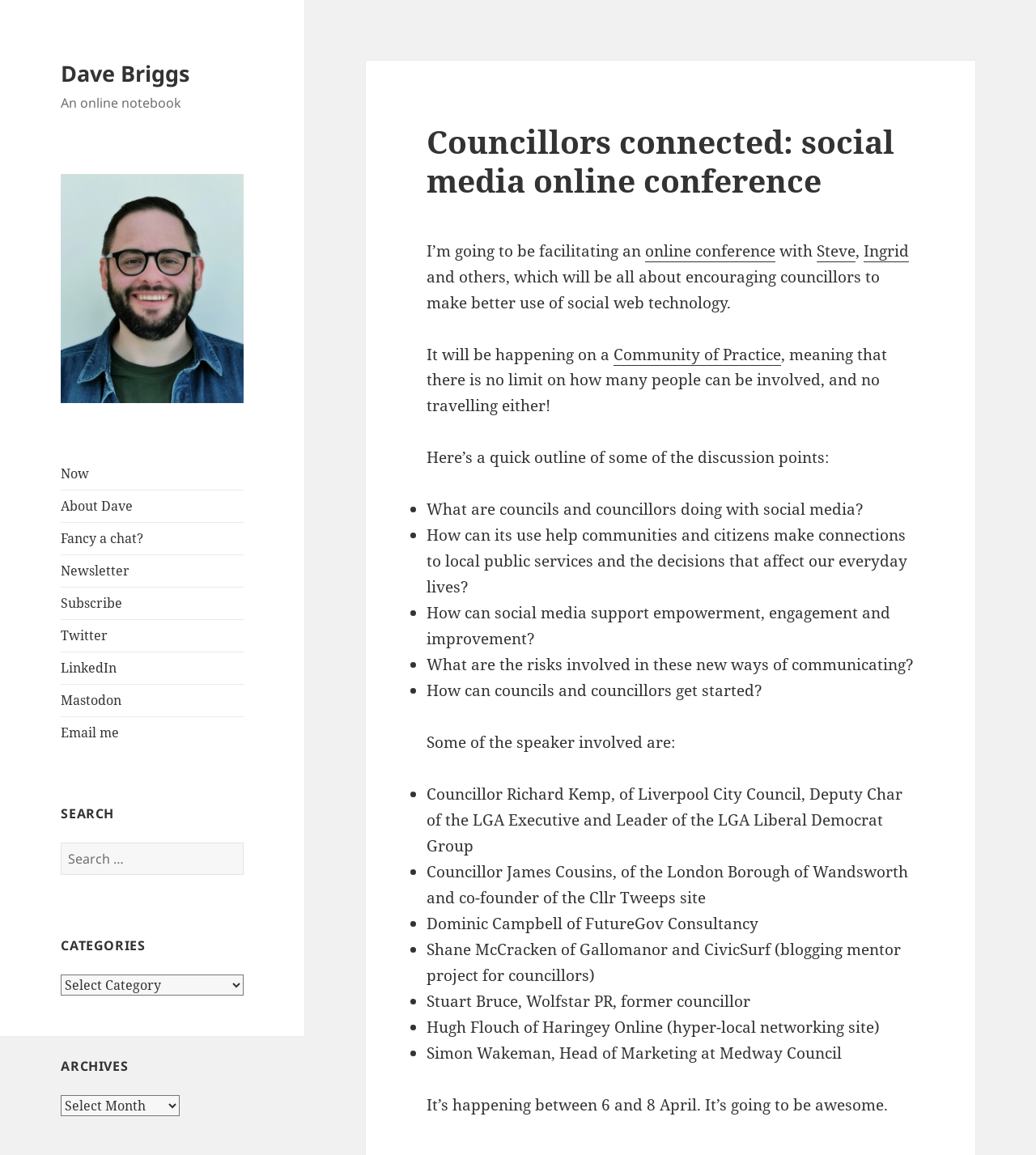Determine the main text heading of the webpage and provide its content.

Councillors connected: social media online conference